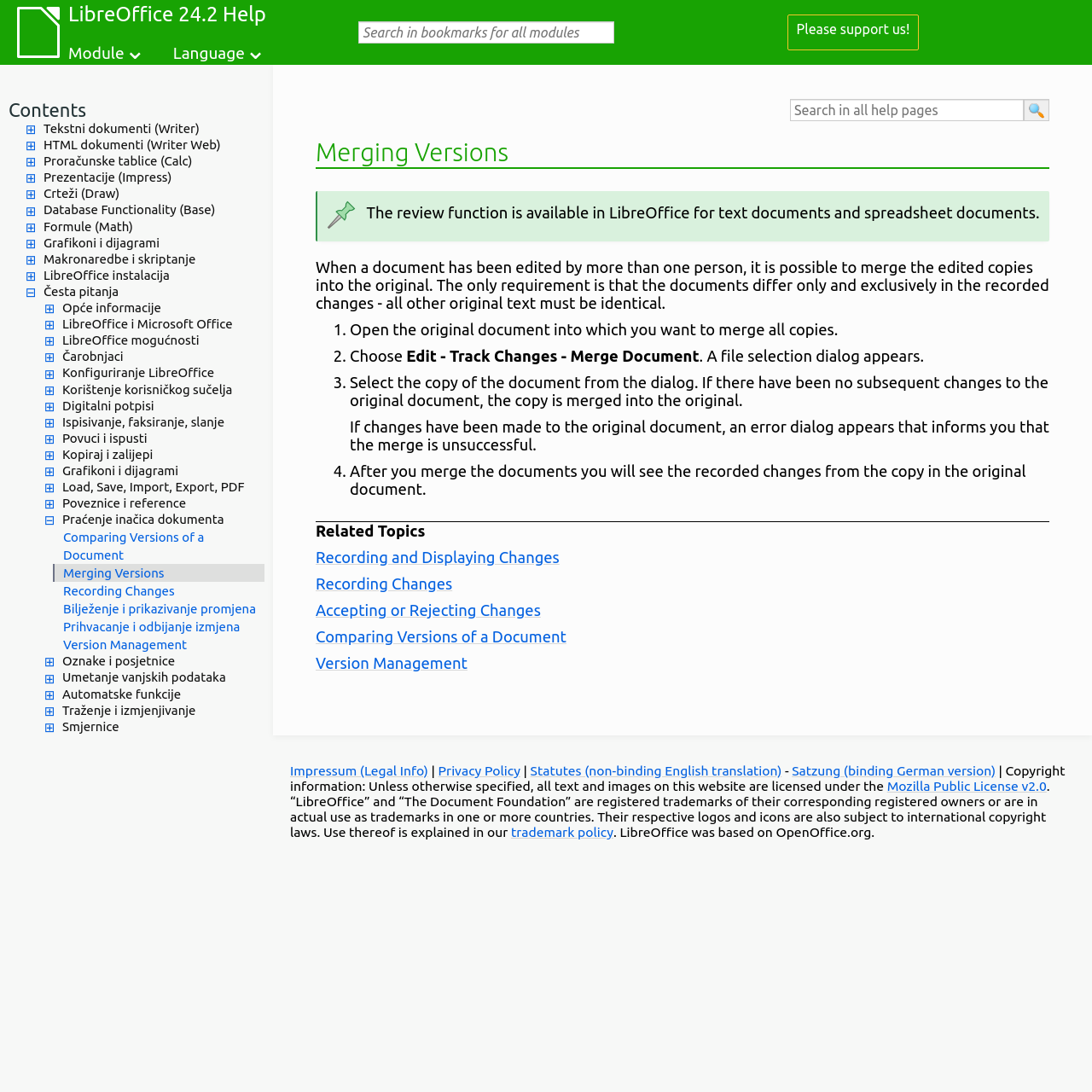Answer the question below using just one word or a short phrase: 
What type of documents can use the 'Merge Document' function?

Text documents and spreadsheet documents